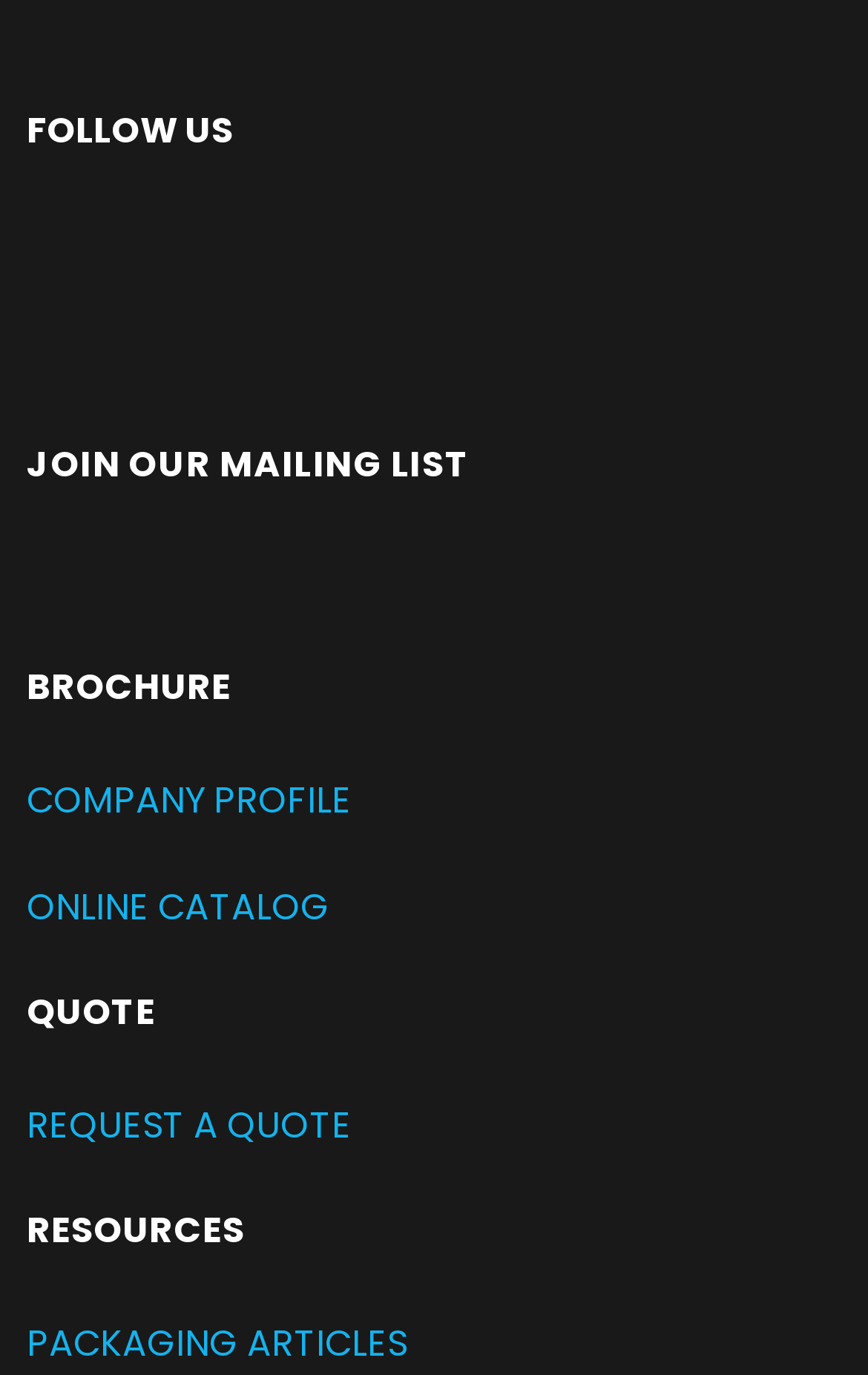How many social media links are there?
Using the image as a reference, give a one-word or short phrase answer.

3